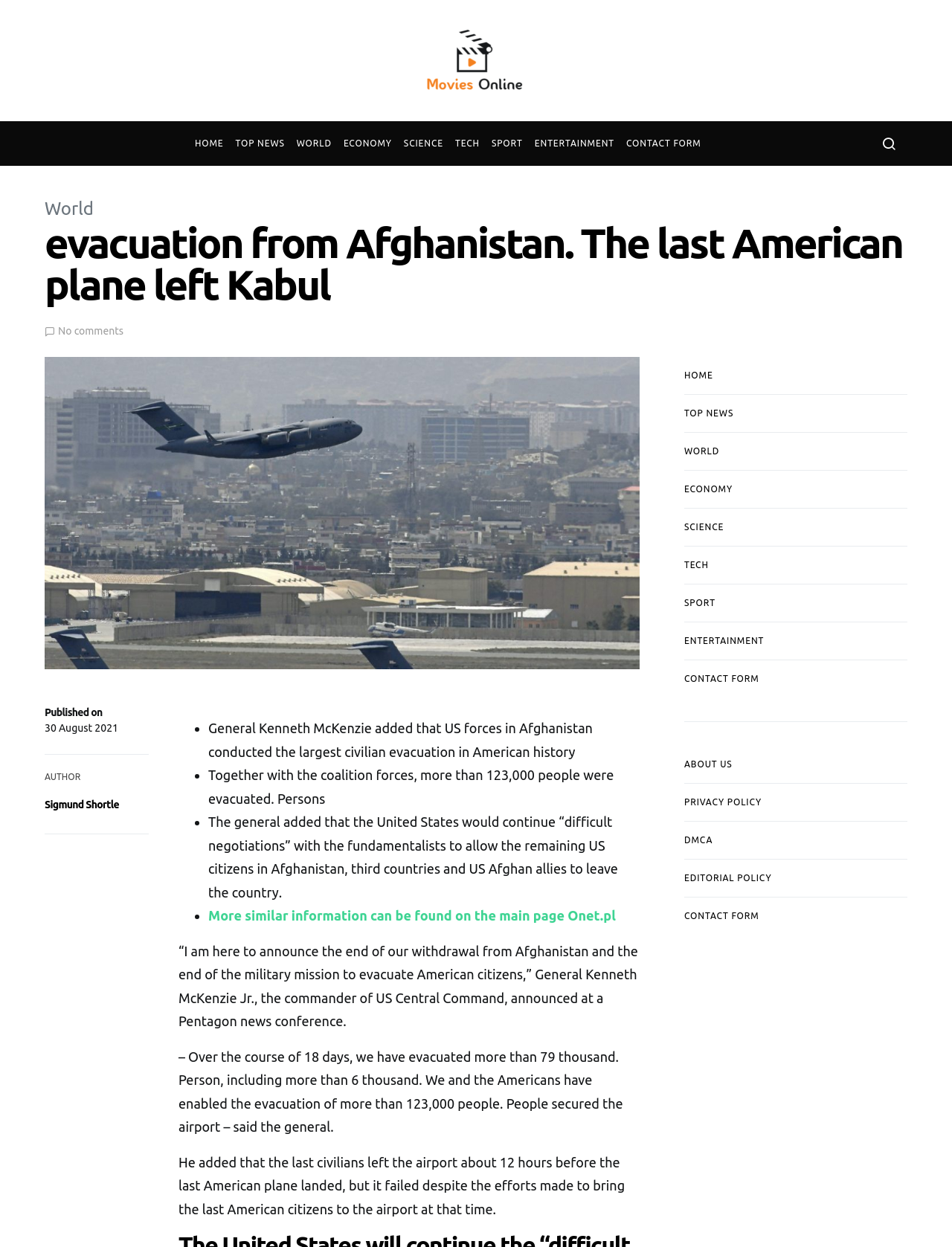Answer the question in a single word or phrase:
What is the topic of the news article?

Evacuation from Afghanistan